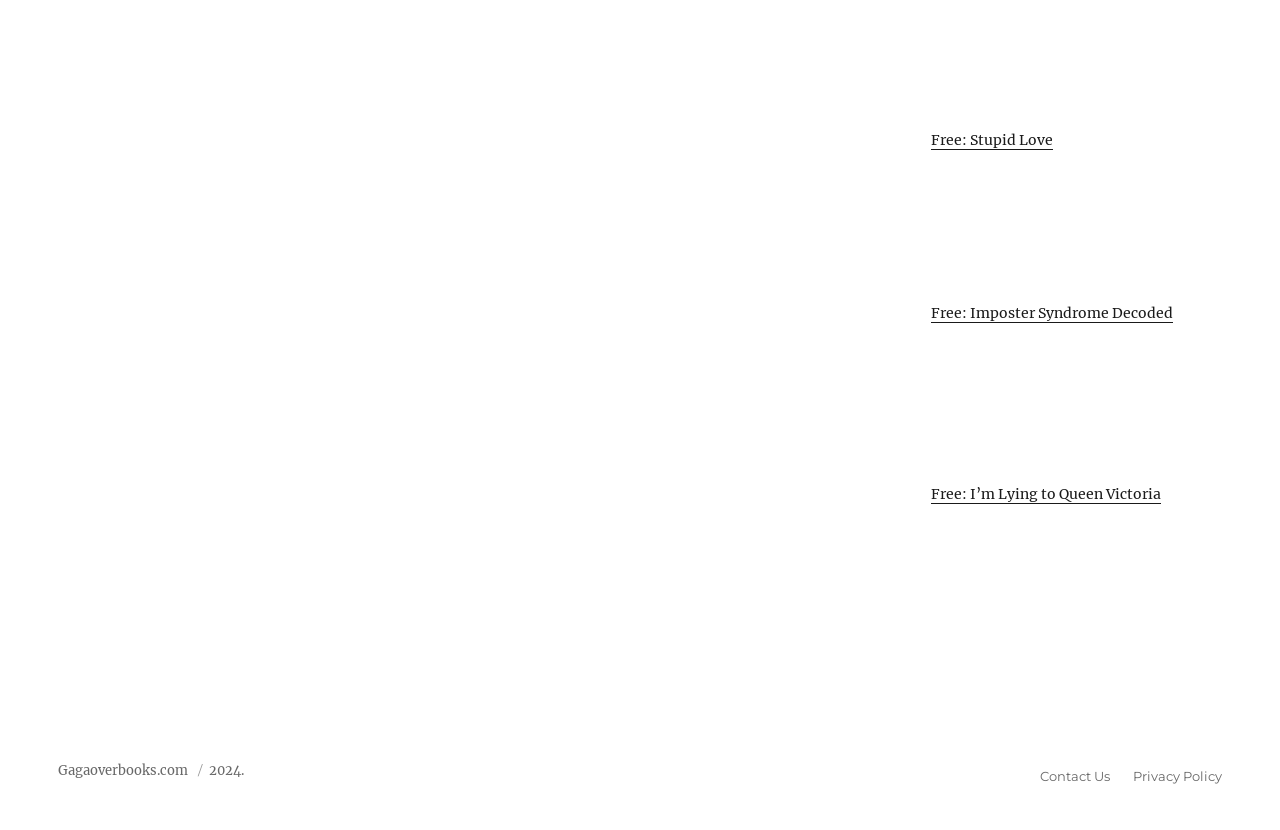How many links are there at the top right? Observe the screenshot and provide a one-word or short phrase answer.

3